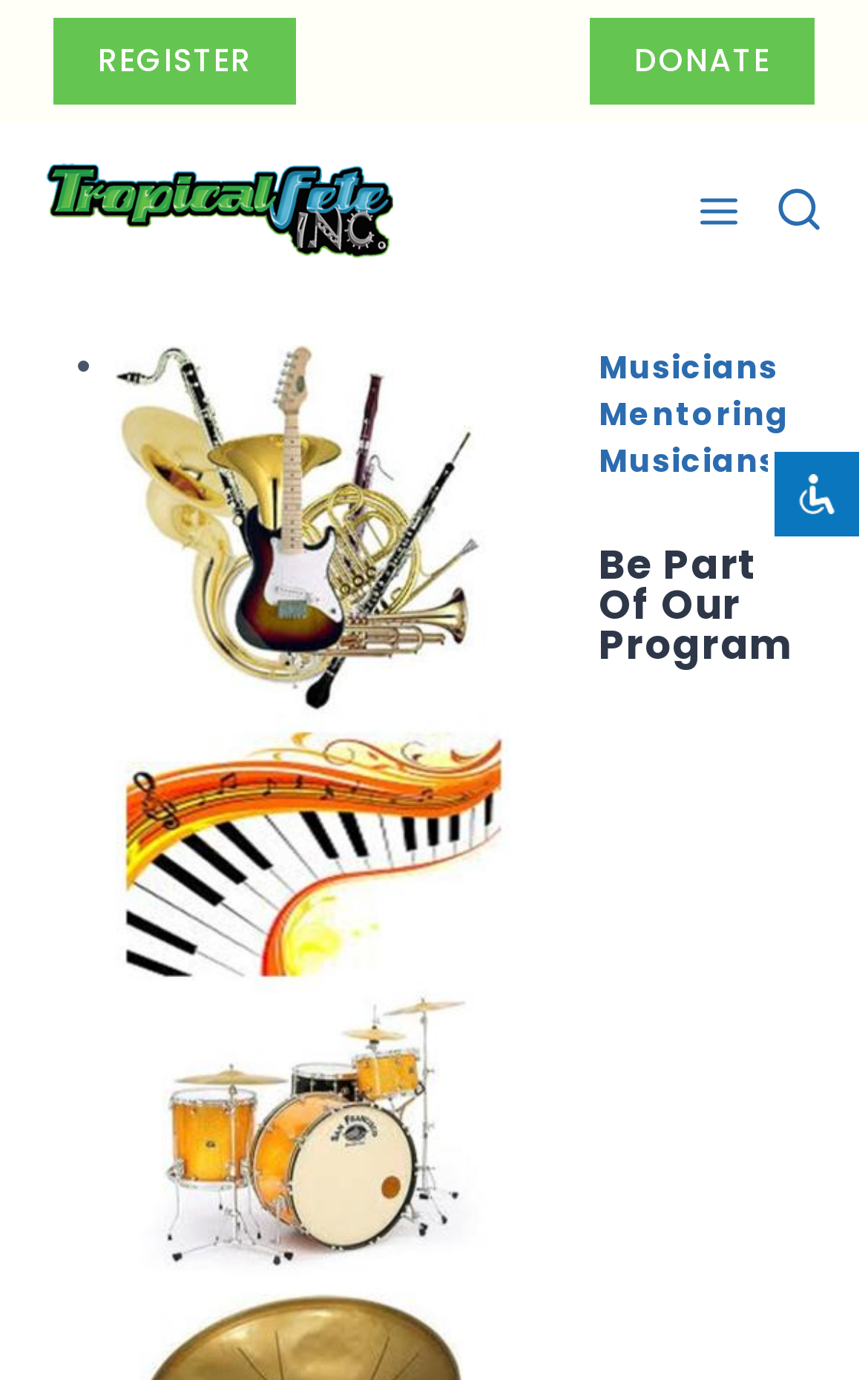What is the purpose of the 'Open menu' button?
Based on the image content, provide your answer in one word or a short phrase.

To open a menu